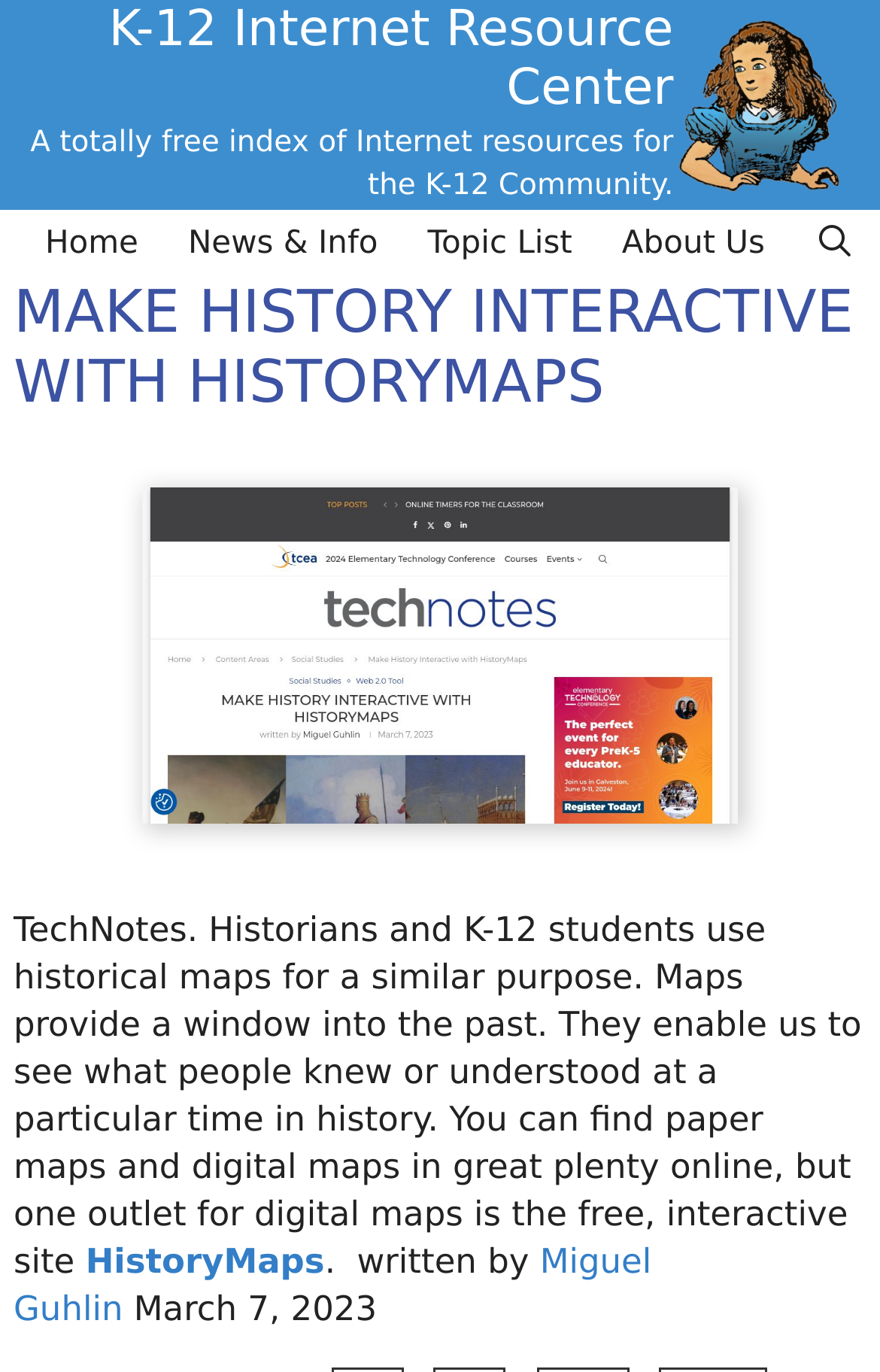Elaborate on the webpage's design and content in a detailed caption.

The webpage is an educational resource center focused on history, specifically designed for K-12 students. At the top, there is a banner with the site's name, "MAKE HISTORY INTERACTIVE WITH HISTORYMAPS – K-12 Internet Resource Center", accompanied by an image of the same name. Below the banner, there is a brief description of the site, stating that it is a free index of internet resources for the K-12 community.

The primary navigation menu is located below the banner, featuring five links: "Home", "News & Info", "Topic List", "About Us", and "Open Search Bar". The "Open Search Bar" link is positioned at the far right.

The main content area features a heading that repeats the site's name, followed by a resource URL thumbnail image and a brief article. The article discusses the importance of historical maps in understanding the past and mentions the availability of digital maps online. It also provides a link to "HistoryMaps" and credits the author, Miguel Guhlin. The article is dated March 7, 2023.

There are a total of five links in the navigation menu, and six links in the main content area, including the image links. The overall structure of the webpage is organized, with clear headings and concise text, making it easy to navigate and find relevant information.